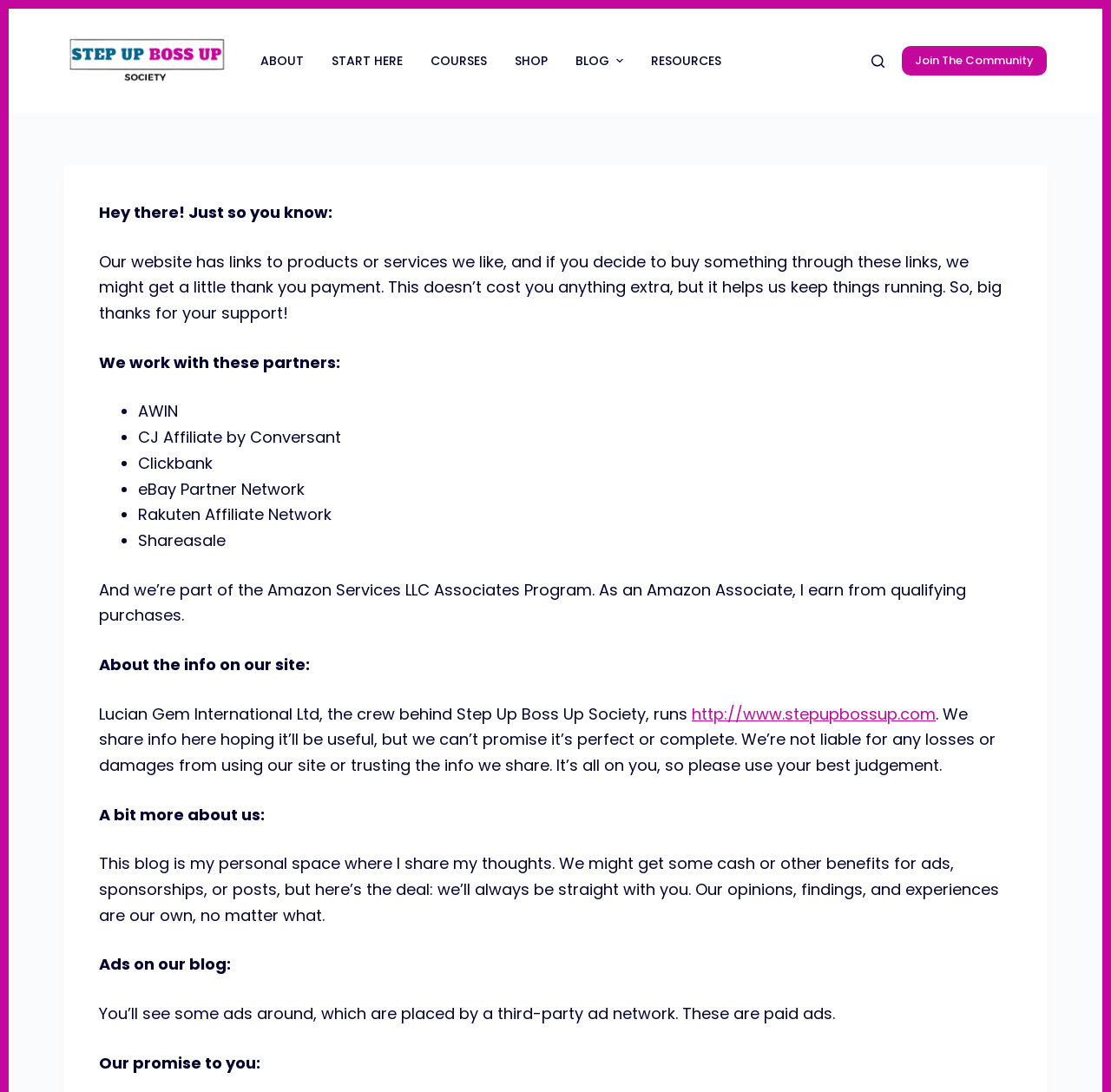Carefully examine the image and provide an in-depth answer to the question: What affiliate programs does the website work with?

I found the answer by looking at the list of affiliate programs mentioned in the text. The website works with AWIN, CJ Affiliate, Clickbank, eBay Partner Network, Rakuten Affiliate Network, and Amazon Services LLC Associates Program.